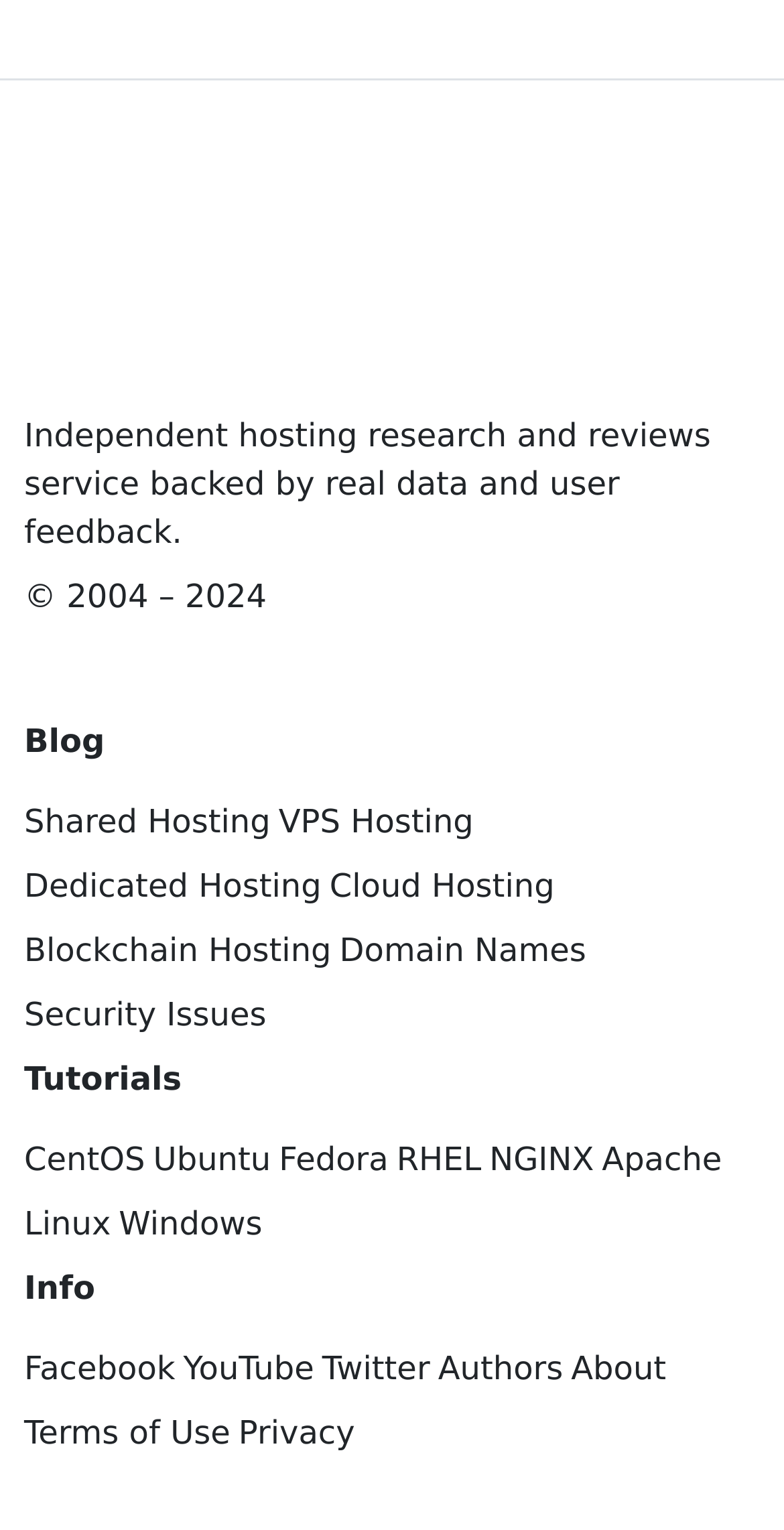Please identify the bounding box coordinates of the clickable area that will allow you to execute the instruction: "Follow on Facebook".

[0.031, 0.879, 0.224, 0.91]